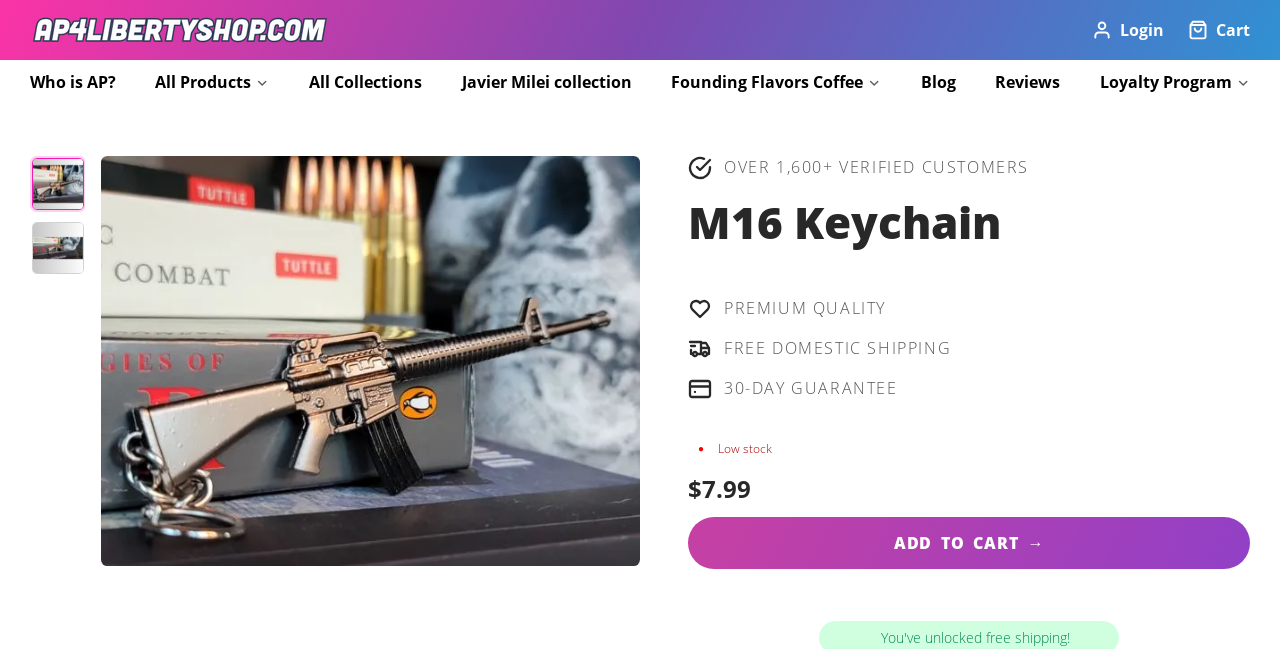Write a detailed summary of the webpage, including text, images, and layout.

This webpage is about an M16 keychain product from AP4Liberty. At the top left, there is a navigation menu with links to "Home", "Who is AP?", "All Products", "All Collections", and more. To the right of the navigation menu, there is a cart icon and a login link. 

Below the navigation menu, there are three images of the M16 keychain, showcasing the product from different angles. 

On the right side of the page, there are several headings highlighting the product's features, including "OVER 1,600+ VERIFIED CUSTOMERS", "PREMIUM QUALITY", "FREE DOMESTIC SHIPPING", and "30-DAY GUARANTEE". Each heading is accompanied by a small icon.

Below these headings, there is a product description section. It includes a bullet point with the text "Low stock" and a price of "$7.99". There is also an "ADD TO CART →" button.

The overall layout of the page is organized, with clear headings and concise text. The product images and icons are strategically placed to draw attention to the product's features.